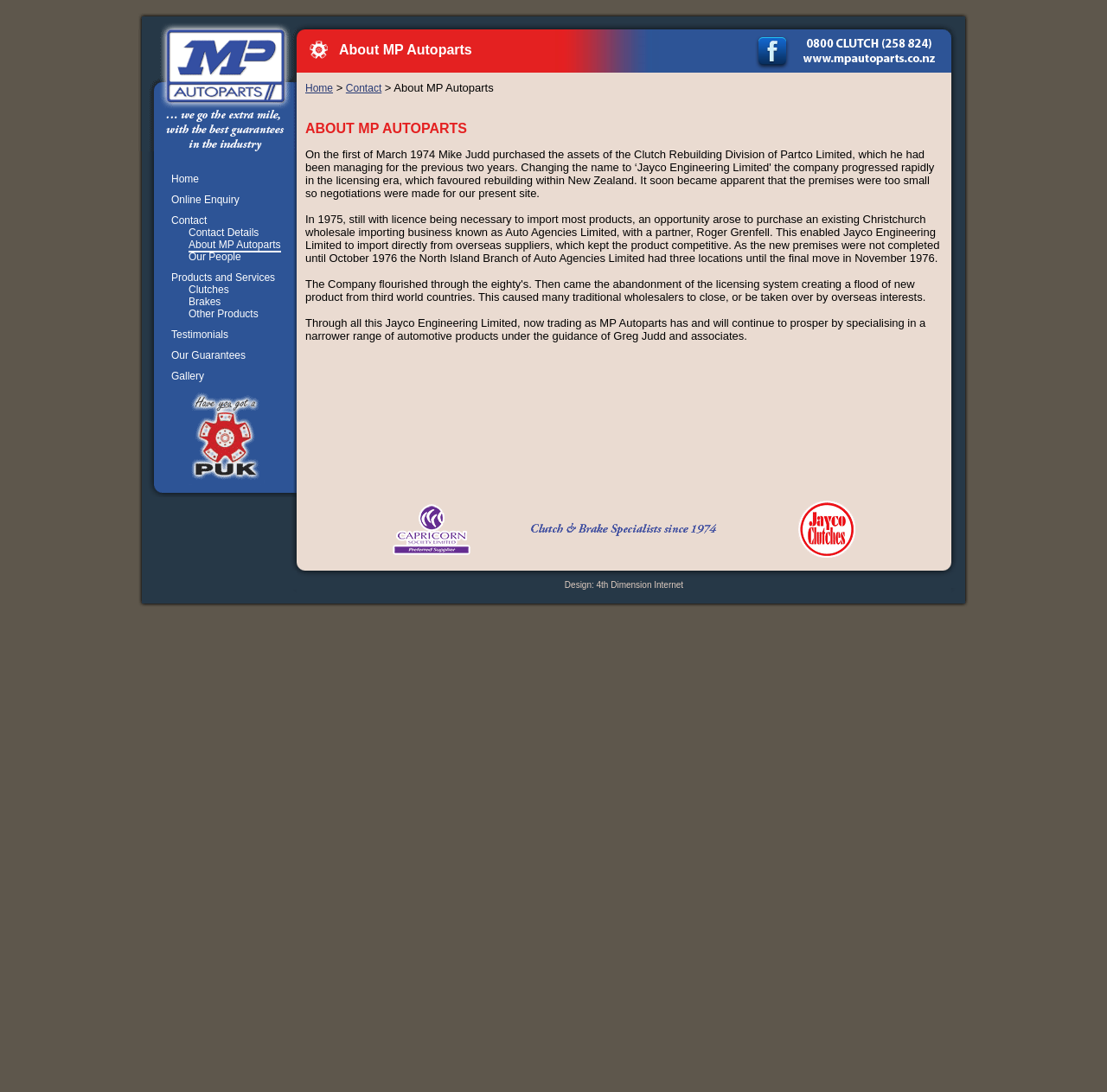Please identify the bounding box coordinates of the clickable area that will allow you to execute the instruction: "View the 'capricorn Clutch & Brake Specialists since 1974 jayco clutches' image".

[0.343, 0.458, 0.784, 0.511]